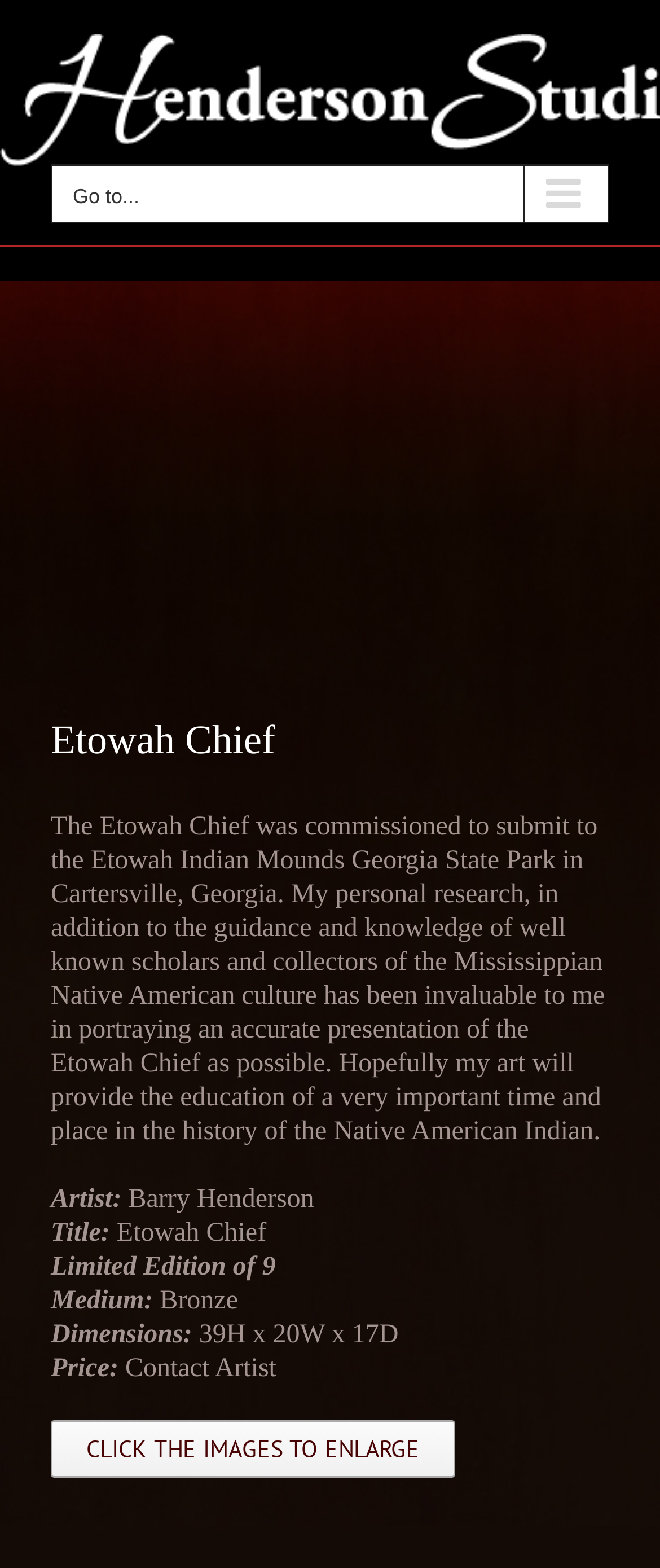What is the name of the artist?
Please provide a single word or phrase as the answer based on the screenshot.

Barry Henderson